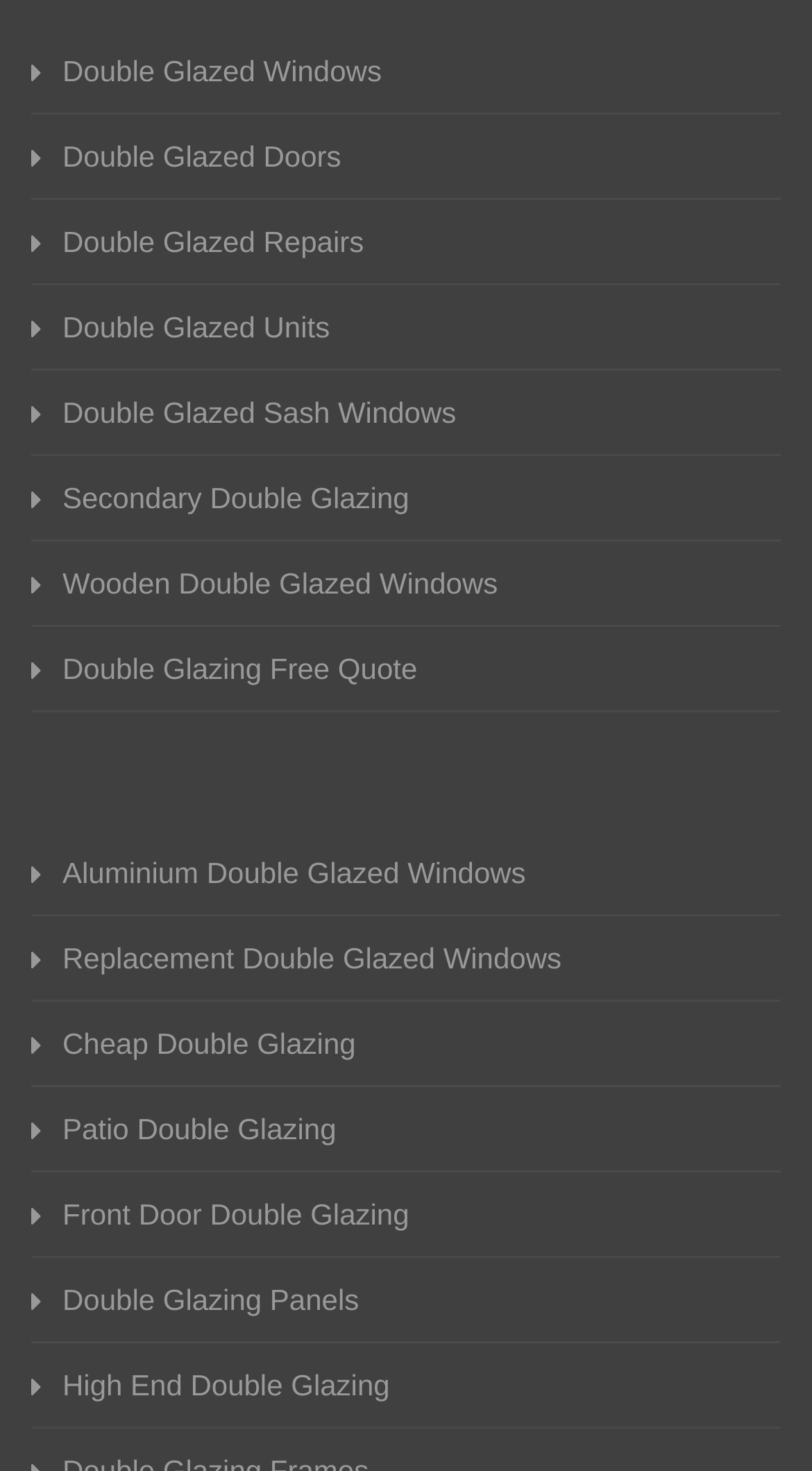Are there any patio double glazing products?
Answer the question based on the image using a single word or a brief phrase.

Yes